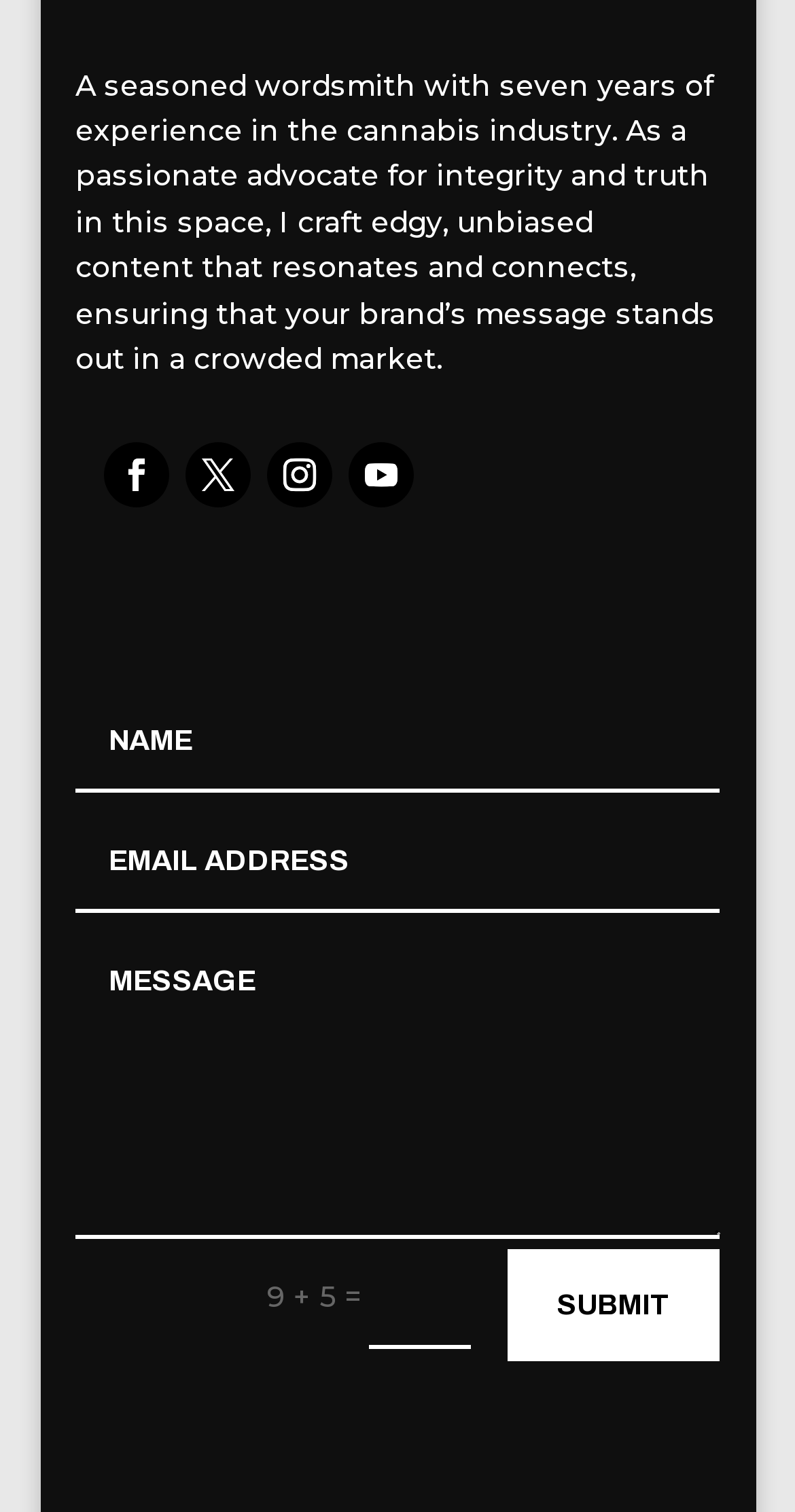Please locate the bounding box coordinates for the element that should be clicked to achieve the following instruction: "fill in the first text box". Ensure the coordinates are given as four float numbers between 0 and 1, i.e., [left, top, right, bottom].

[0.096, 0.459, 0.905, 0.525]